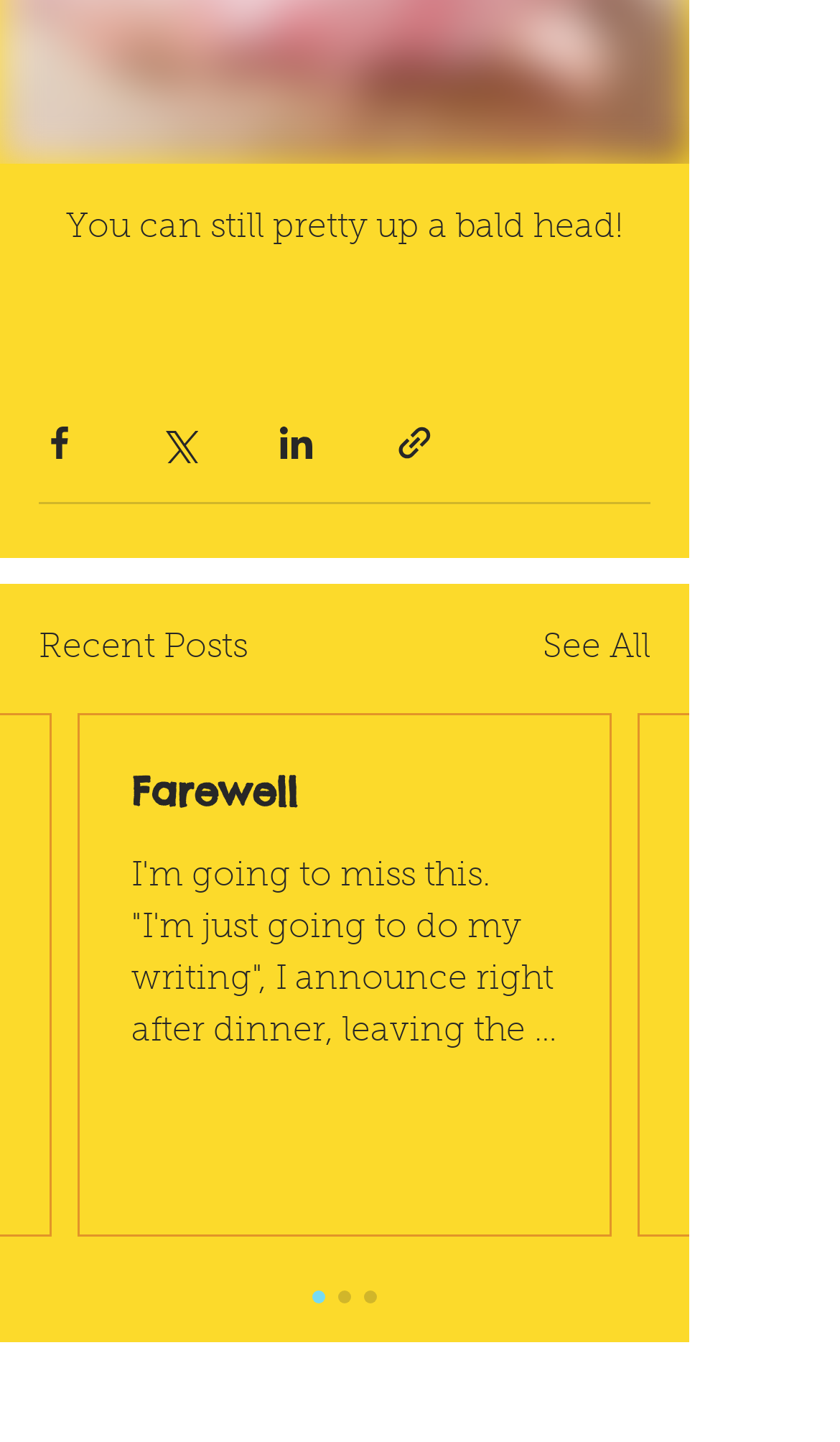Respond with a single word or phrase:
What is the purpose of the 'See All' link?

View more posts